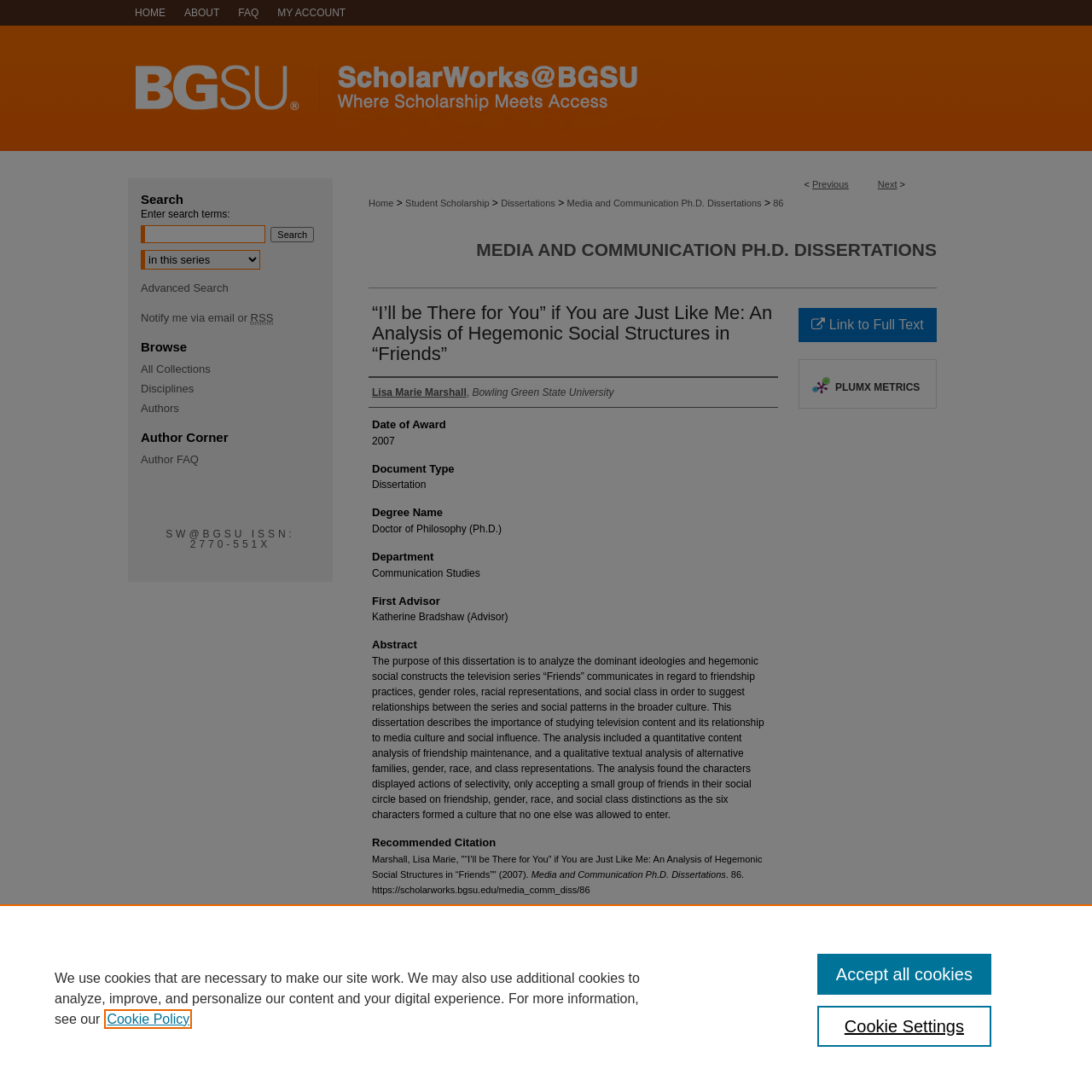Please identify the bounding box coordinates of the element that needs to be clicked to perform the following instruction: "Read the description of the 'Hour of Slack #1631' podcast".

None